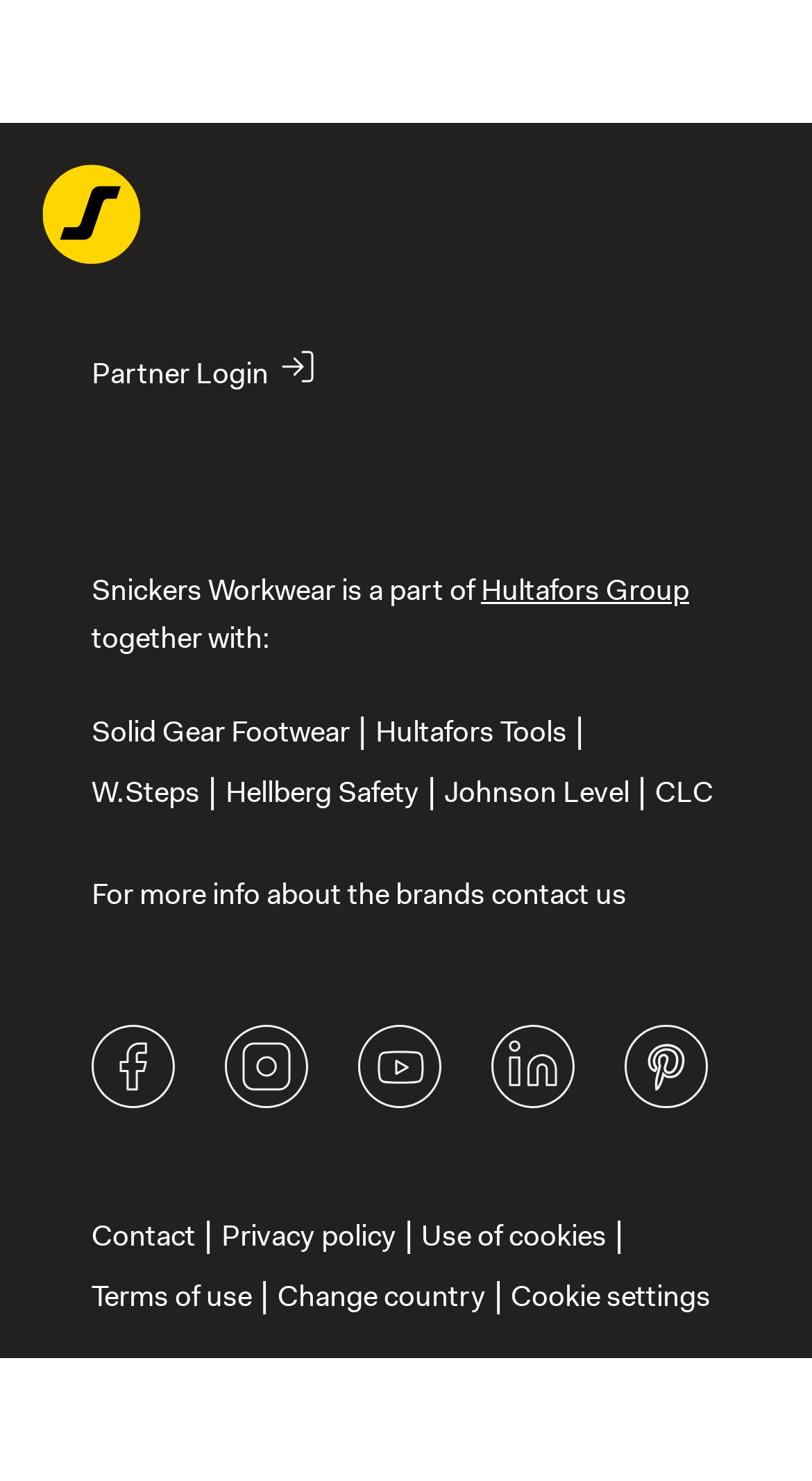Can you find the bounding box coordinates of the area I should click to execute the following instruction: "Check Facebook page"?

[0.113, 0.692, 0.215, 0.748]